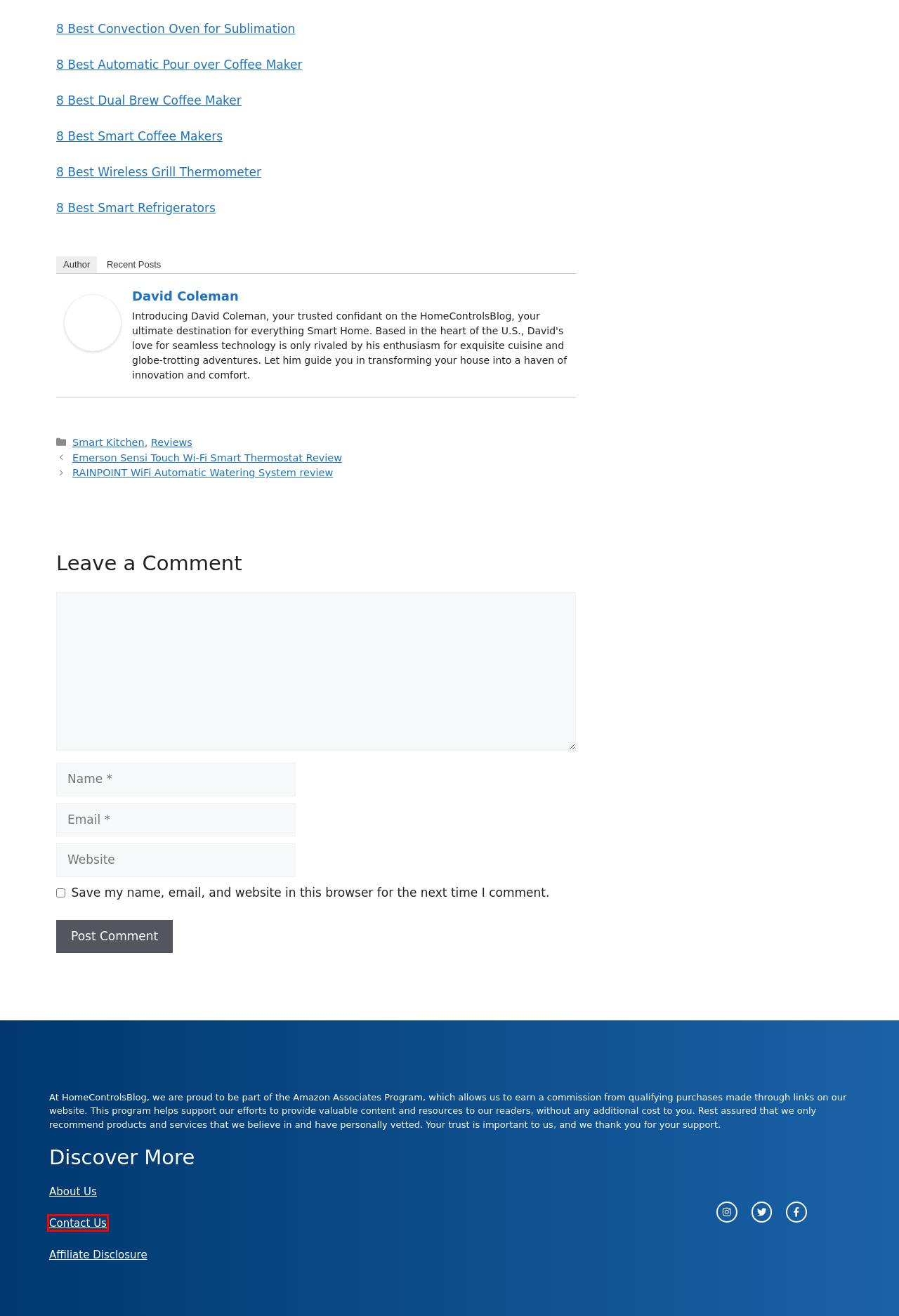Provided is a screenshot of a webpage with a red bounding box around an element. Select the most accurate webpage description for the page that appears after clicking the highlighted element. Here are the candidates:
A. 8 Best Wireless Grill Thermometer - Home Controls
B. Contact Us - Home Controls
C. About Home Controls Blog - Home Controls
D. Affiliate Disclosure - homecontrolsblog - Home Controls
E. 10 Best Convection Oven for Sublimation Updated - Home Controls
F. 10 Best Automatic Pour over Coffee Maker Updated - Home Controls
G. 10 Best Smart Refrigerators Updated June 2024 - Home Controls
H. RAINPOINT WiFi Automatic Watering System review 2024 - Home Controls

B